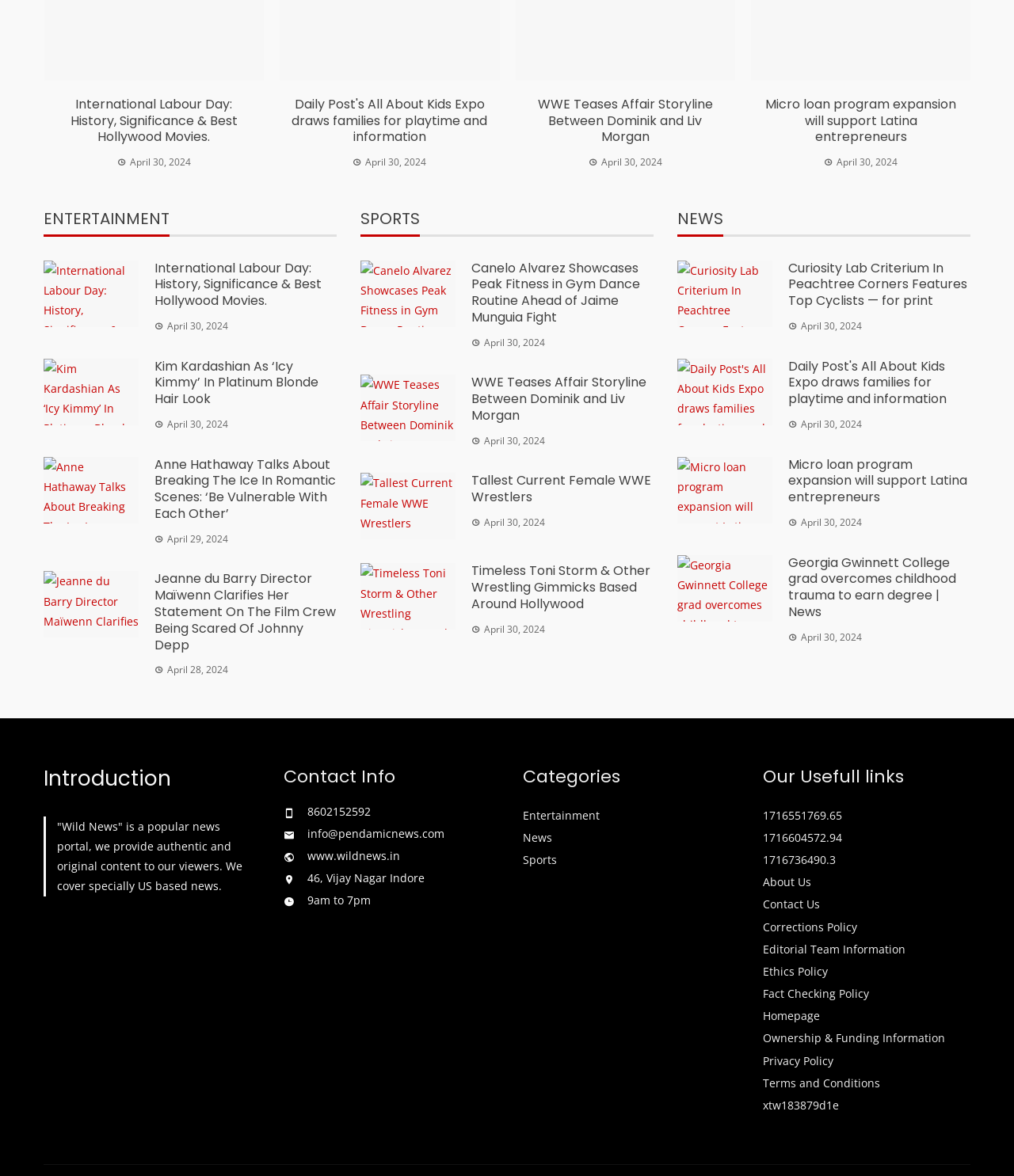Find the bounding box coordinates of the element to click in order to complete this instruction: "Click the 'Daily Post's All About Kids Expo draws families for playtime and information' link". The bounding box coordinates must be four float numbers between 0 and 1, denoted as [left, top, right, bottom].

[0.272, 0.082, 0.473, 0.124]